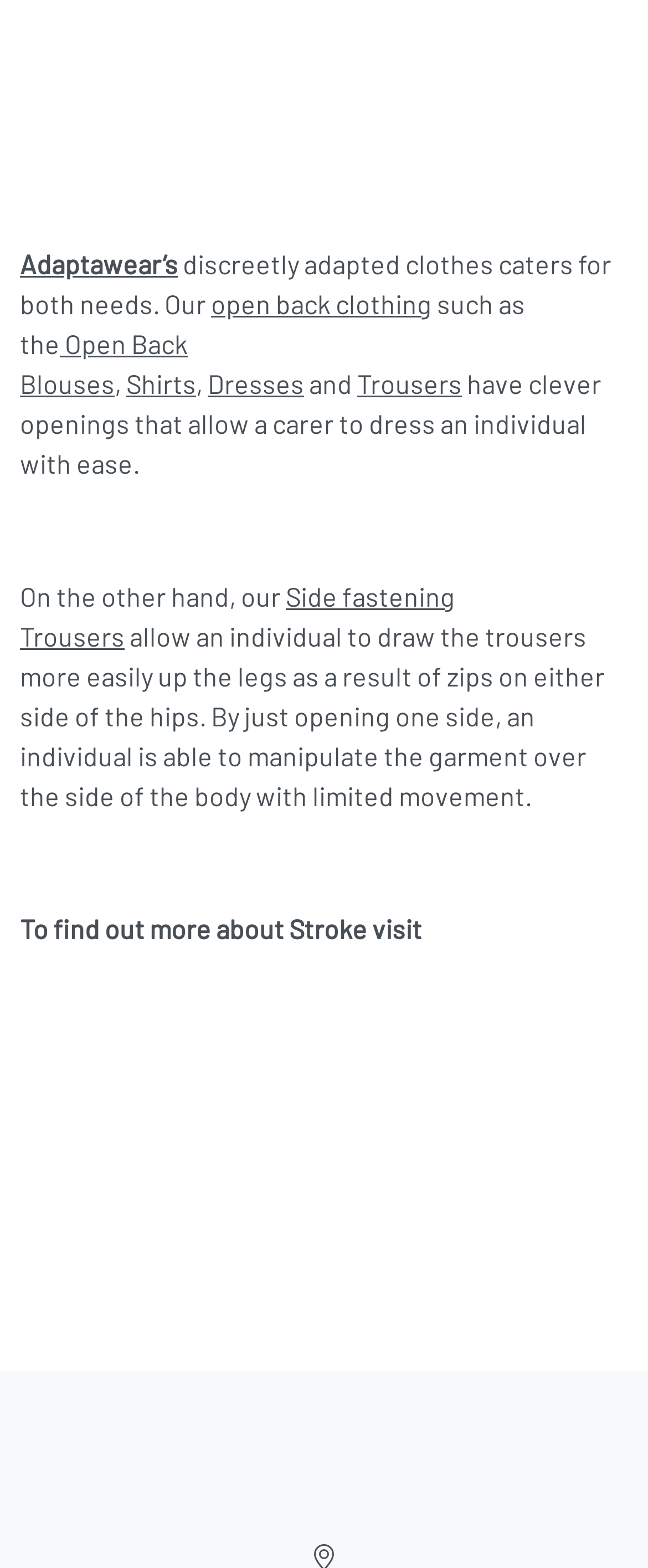Give a one-word or phrase response to the following question: What feature do Adaptawear's open back blouses have?

Clever openings